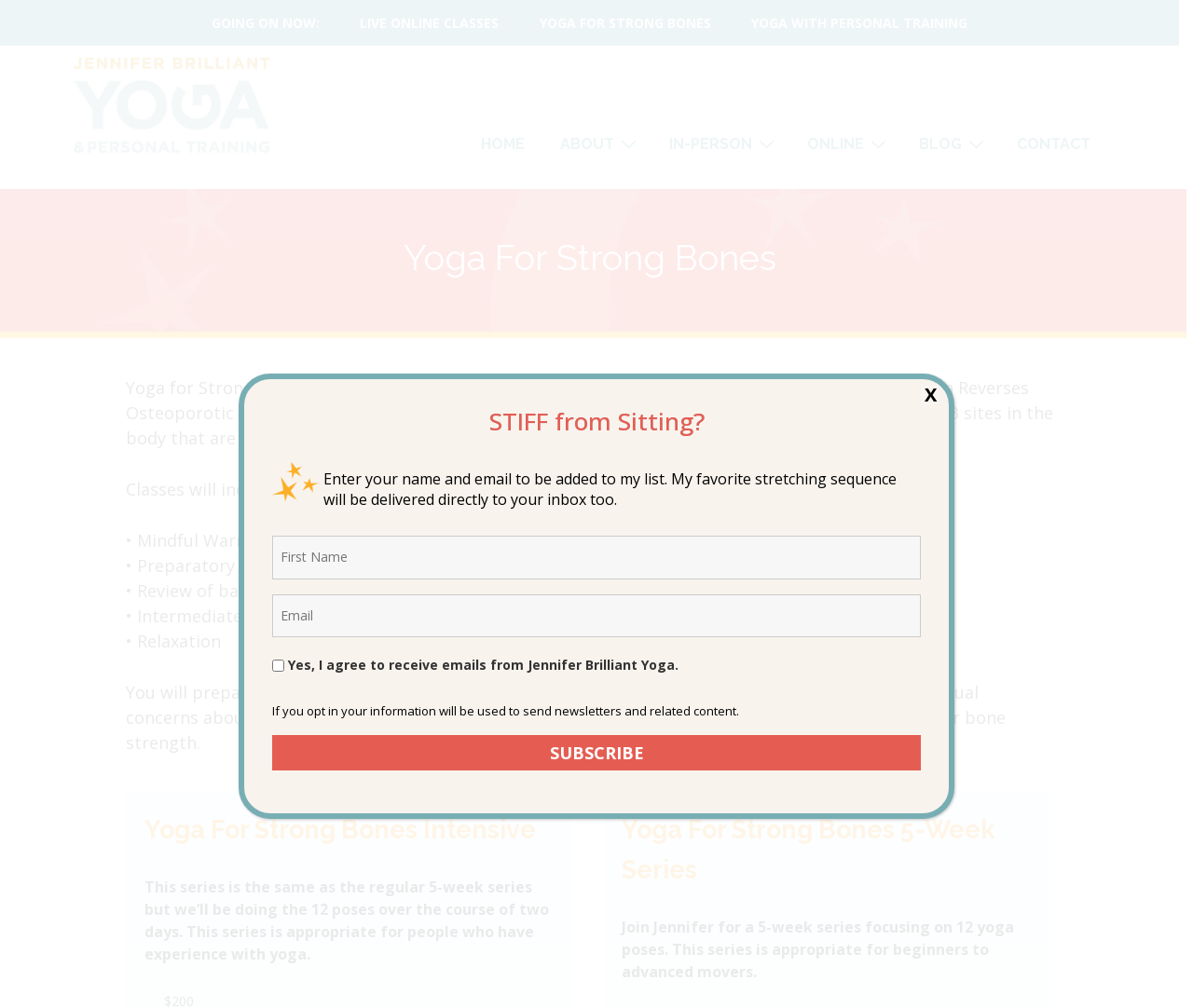Show the bounding box coordinates of the element that should be clicked to complete the task: "Click on CONTACT".

[0.838, 0.121, 0.928, 0.156]